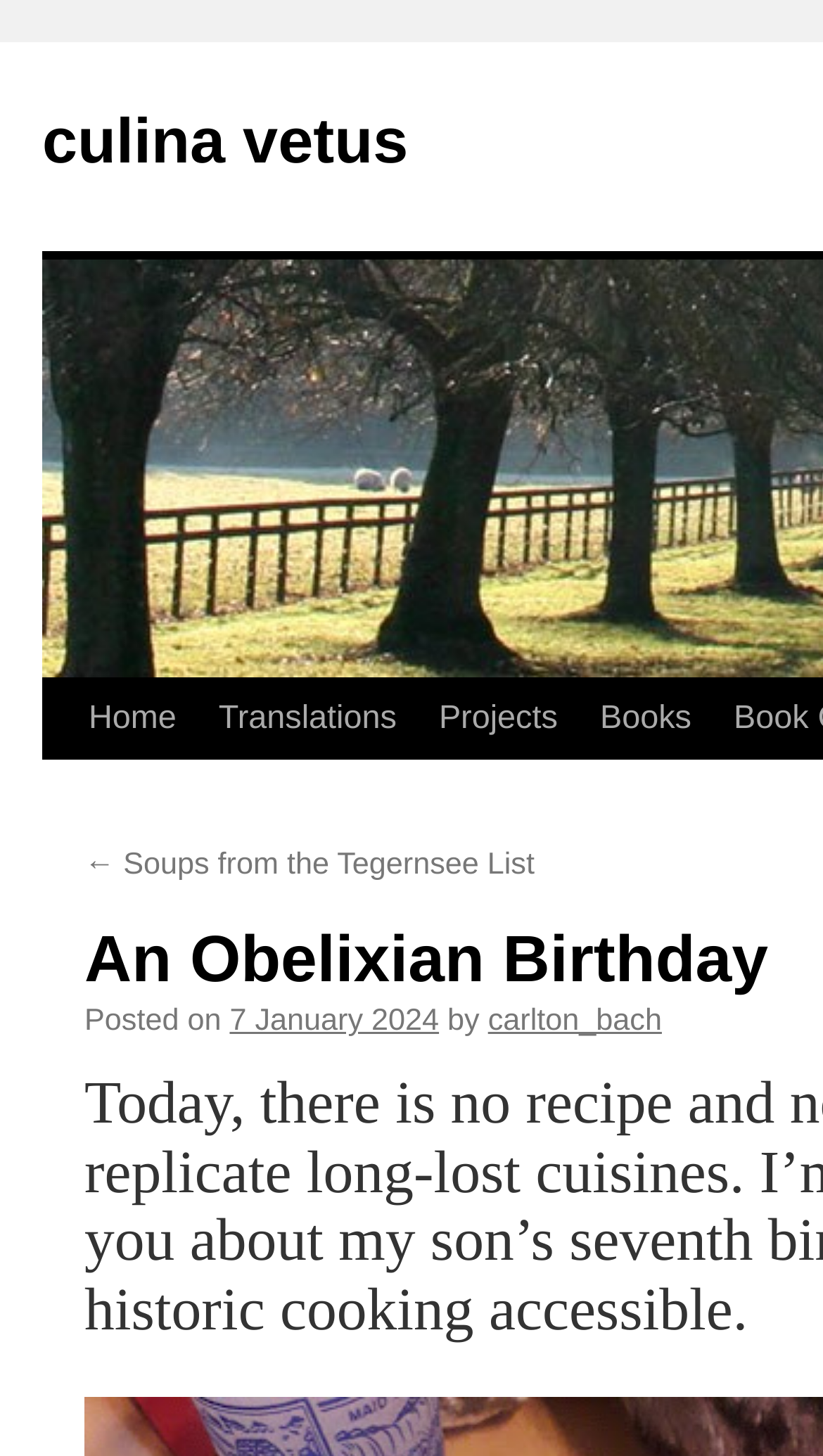Please find the bounding box coordinates of the section that needs to be clicked to achieve this instruction: "view translations".

[0.24, 0.467, 0.508, 0.522]